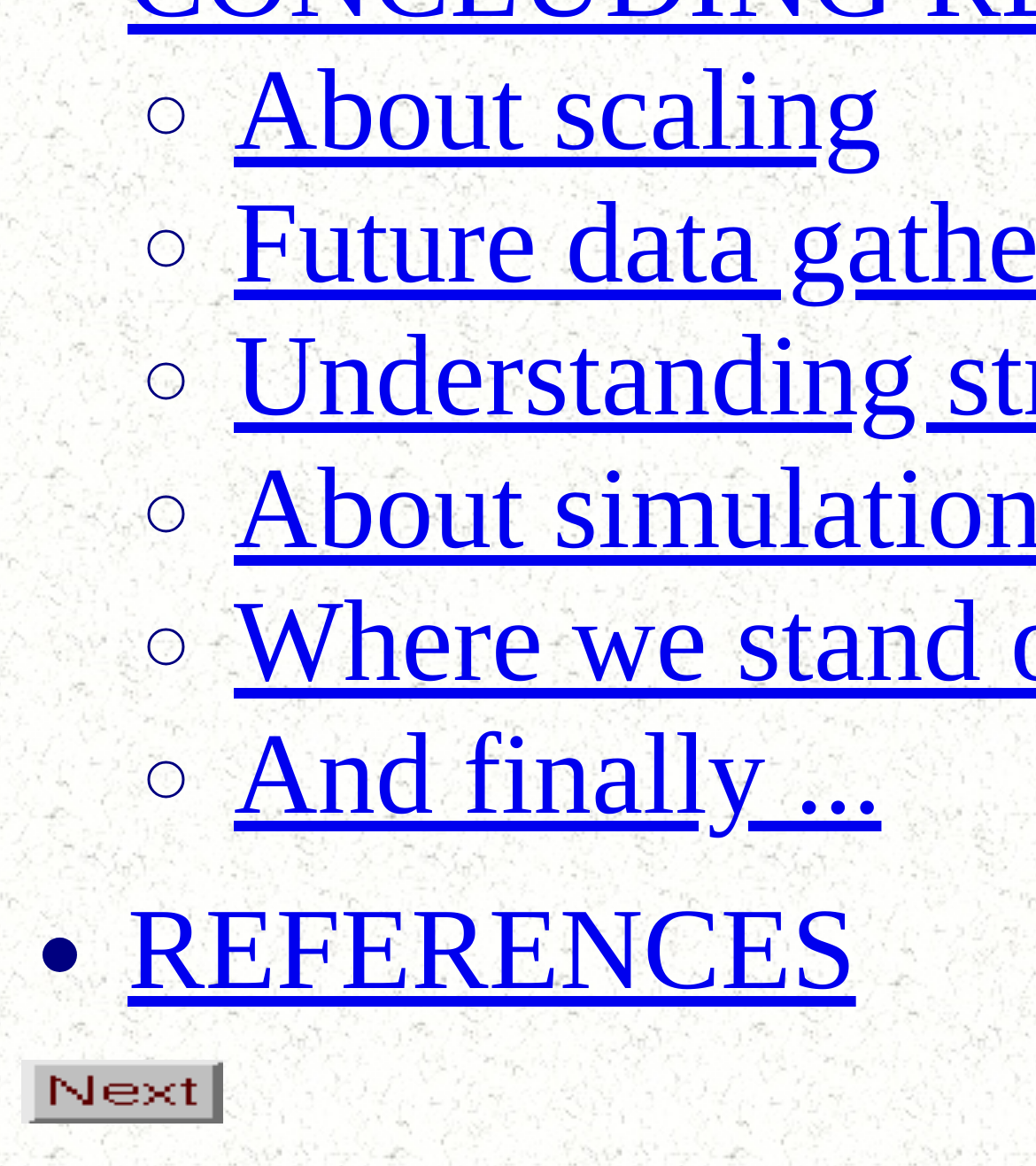How many list markers are there on the webpage?
Please respond to the question thoroughly and include all relevant details.

There are six list markers on the webpage, each represented by a '◦' symbol, located at different vertical positions on the page, indicated by their bounding box coordinates.